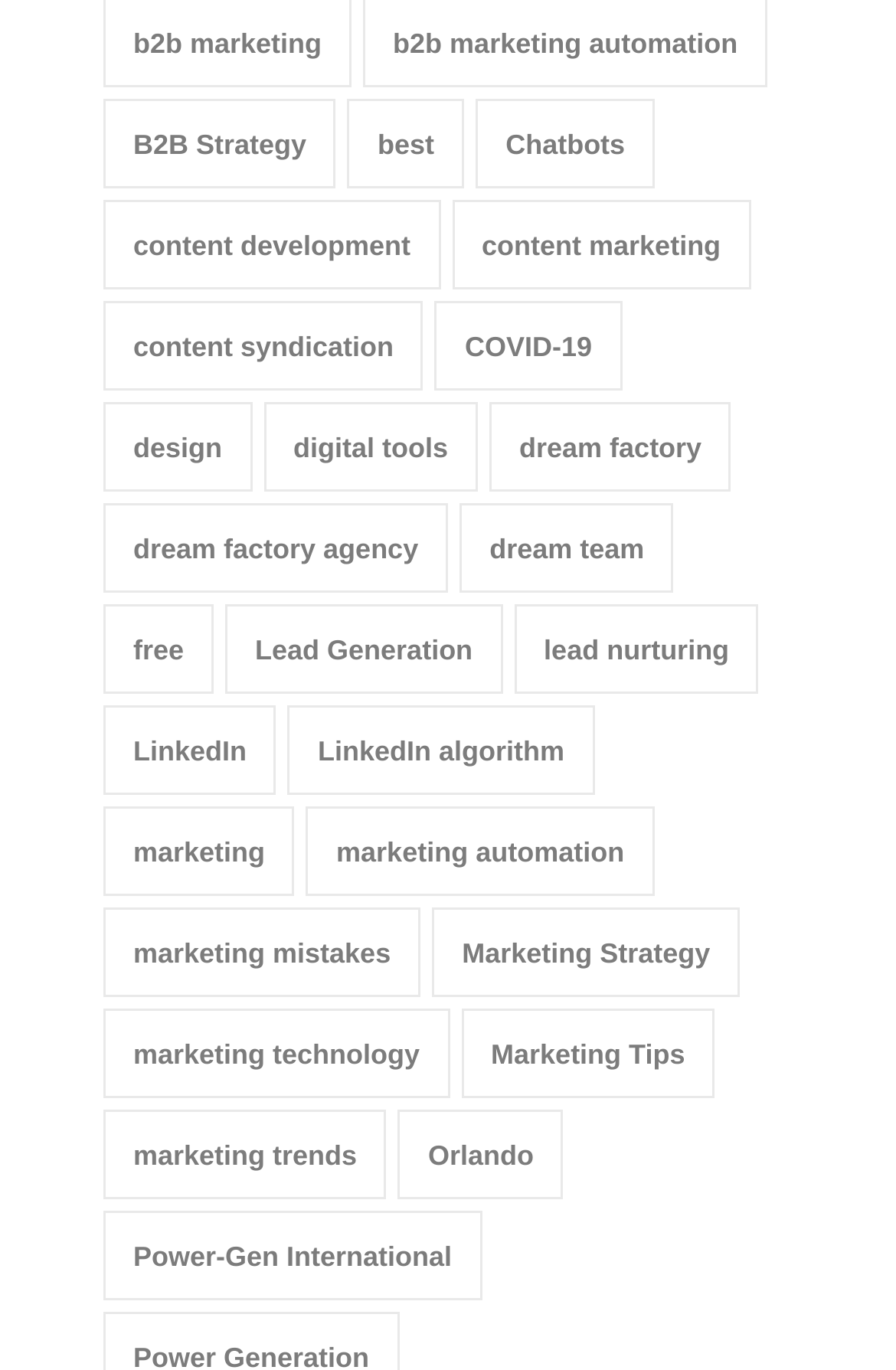What is the topic with the most items?
Look at the screenshot and respond with one word or a short phrase.

marketing